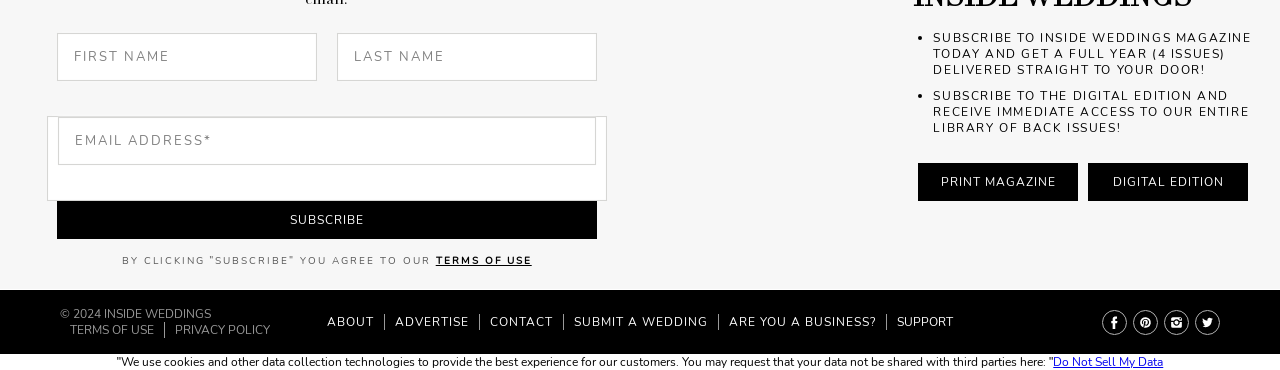What are the two subscription options offered?
Provide a thorough and detailed answer to the question.

The webpage provides two buttons, 'PRINT MAGAZINE' and 'DIGITAL EDITION', which indicate that users can choose to subscribe to either a physical print magazine or a digital edition of Inside Weddings.